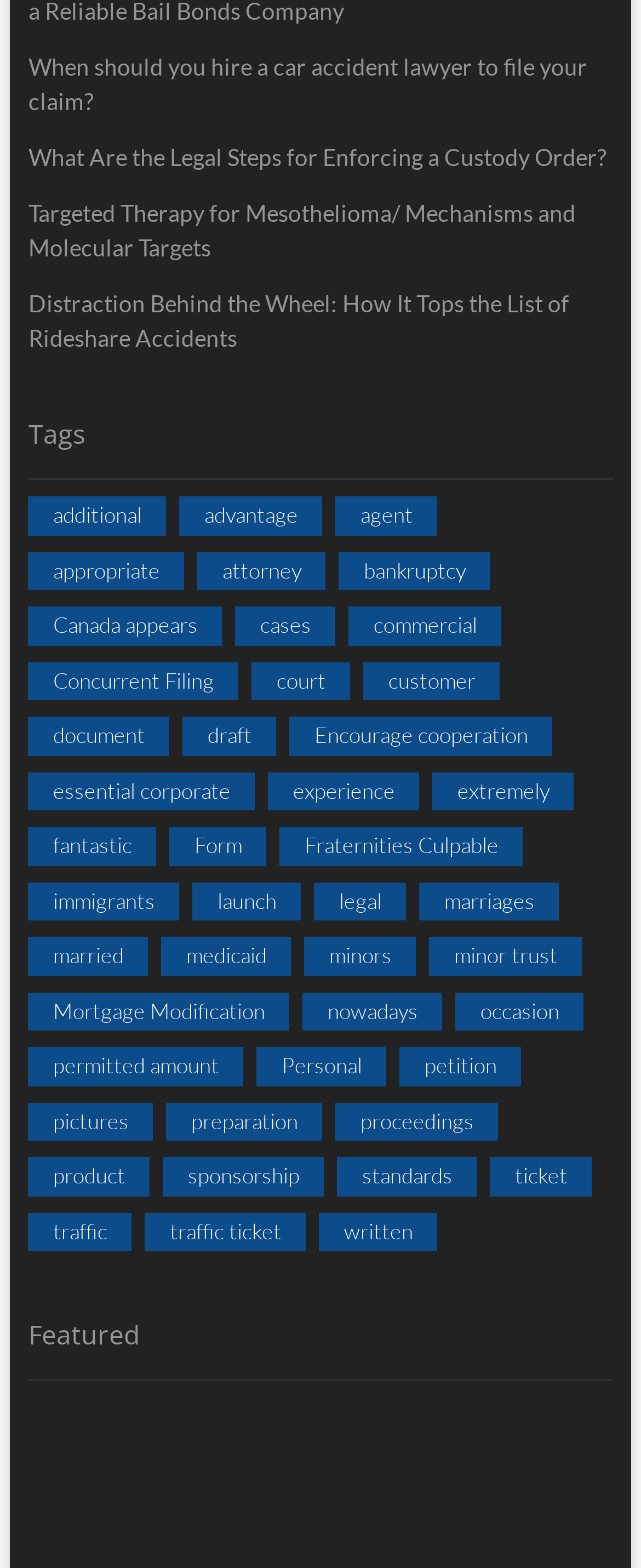Please provide a comprehensive answer to the question below using the information from the image: What is the first article title on this webpage?

I looked at the first link on the webpage, which is located at the top-left corner, and its text is 'When should you hire a car accident lawyer to file your claim?'.